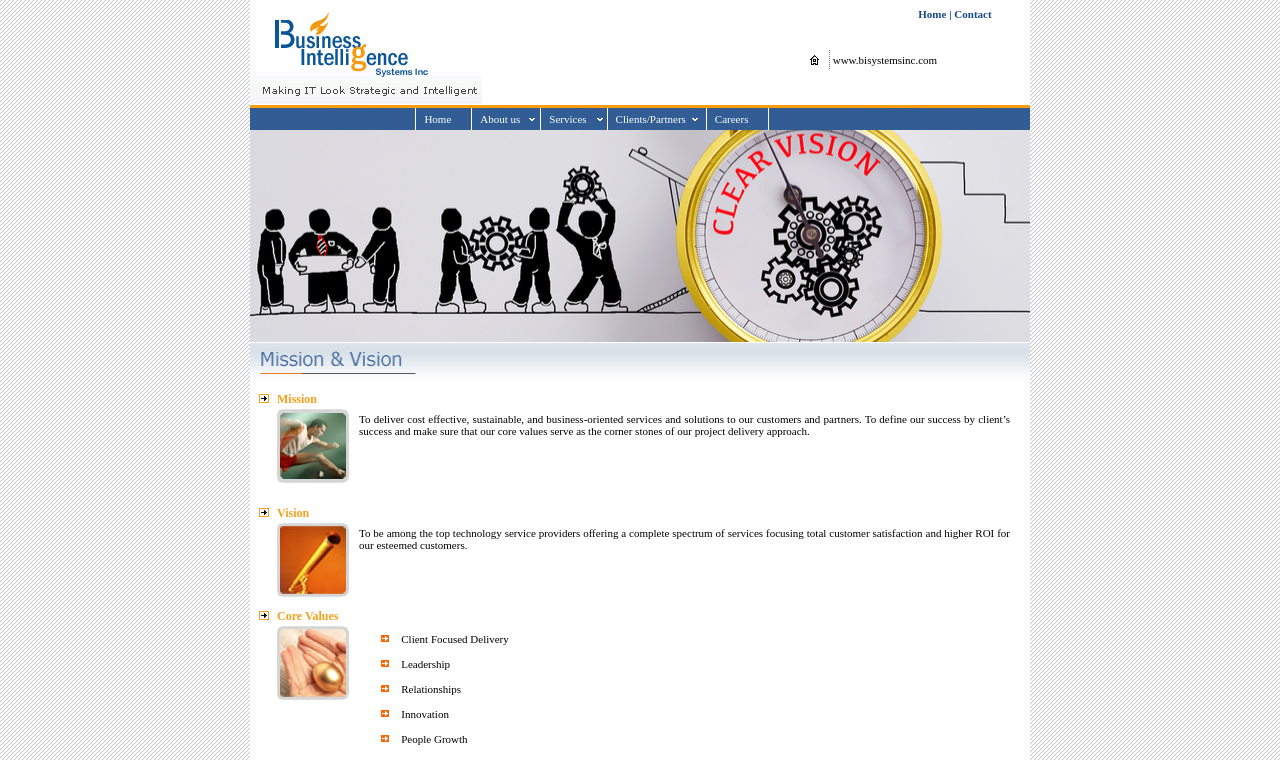What is the company's core value?
We need a detailed and exhaustive answer to the question. Please elaborate.

One of the company's core values is 'Client Focused Delivery', which is mentioned in the webpage along with other core values such as 'Leadership'.